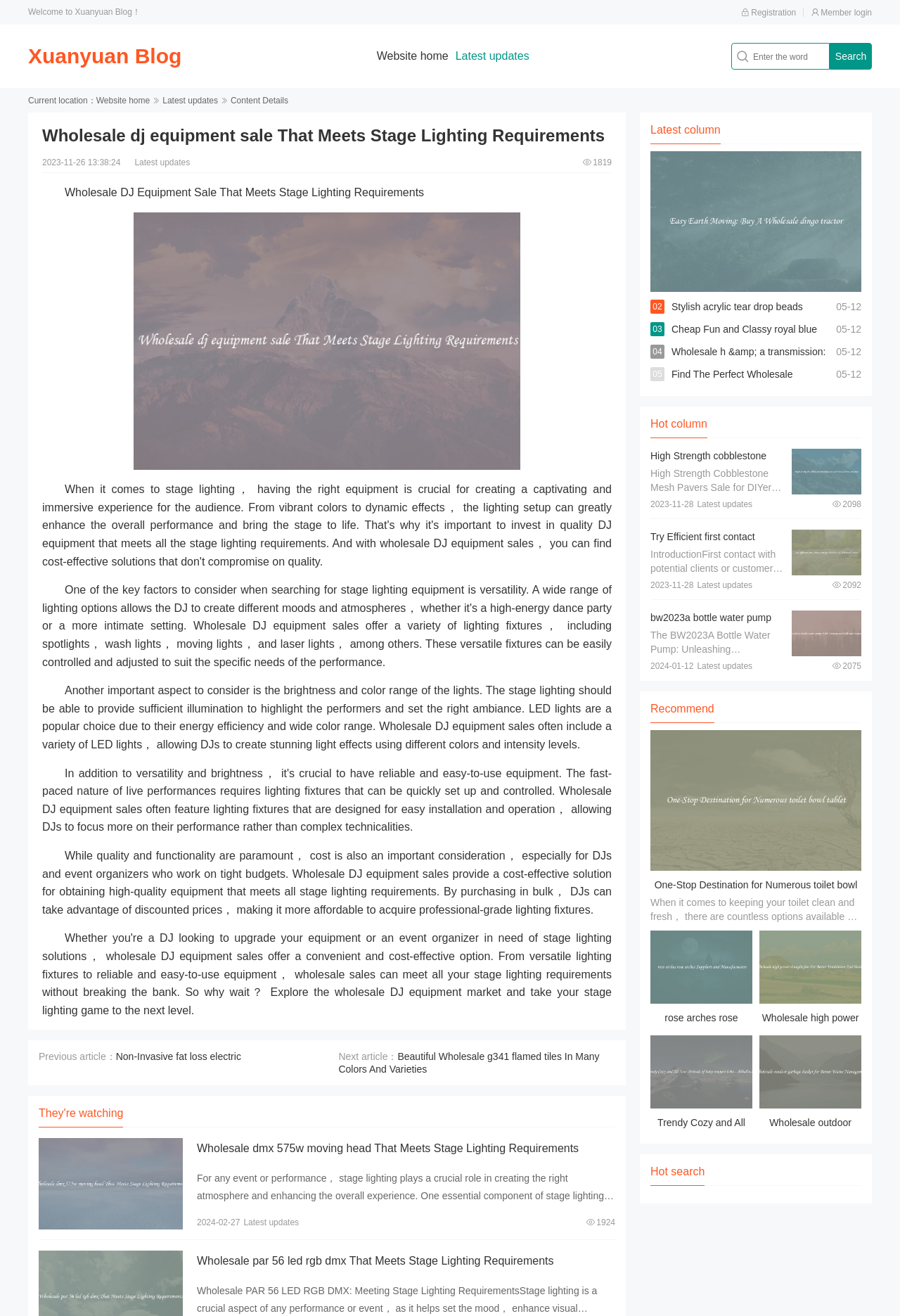Illustrate the webpage's structure and main components comprehensively.

This webpage is a blog post titled "Wholesale DJ Equipment Sale That Meets Stage Lighting Requirements" on the Xuanyuan Blog. At the top of the page, there is a navigation menu with links to "Registration", "Member login", "Xuanyuan Blog", "Website home", and "Latest updates". Below the navigation menu, there is a search bar with a "Search" button.

The main content of the page is divided into two sections. The left section contains the blog post, which discusses the importance of stage lighting for DJs and event organizers. The post highlights the benefits of wholesale DJ equipment sales, including cost-effectiveness and access to high-quality equipment. There are two paragraphs of text, accompanied by an image of DJ equipment.

The right section of the page contains a sidebar with various links and sections. At the top, there is a "Content Details" section with links to "Website home" and "Latest updates". Below this, there is a "Latest column" section with a link to "View details" and an image. This is followed by a list of links to other blog posts, including "Non-Invasive fat loss electric", "Beautiful Wholesale g341 flamed tiles In Many Colors And Varieties", and "Wholesale dmx 575w moving head That Meets Stage Lighting Requirements".

Further down the page, there are sections for "Hot column", "Recommend", and "Hot search", each with links to other blog posts and images. The page also includes a "Previous article" and "Next article" section with links to adjacent blog posts.

Overall, the webpage is a blog post about wholesale DJ equipment sales, surrounded by a navigation menu, search bar, and sidebar with links to other blog posts and sections.